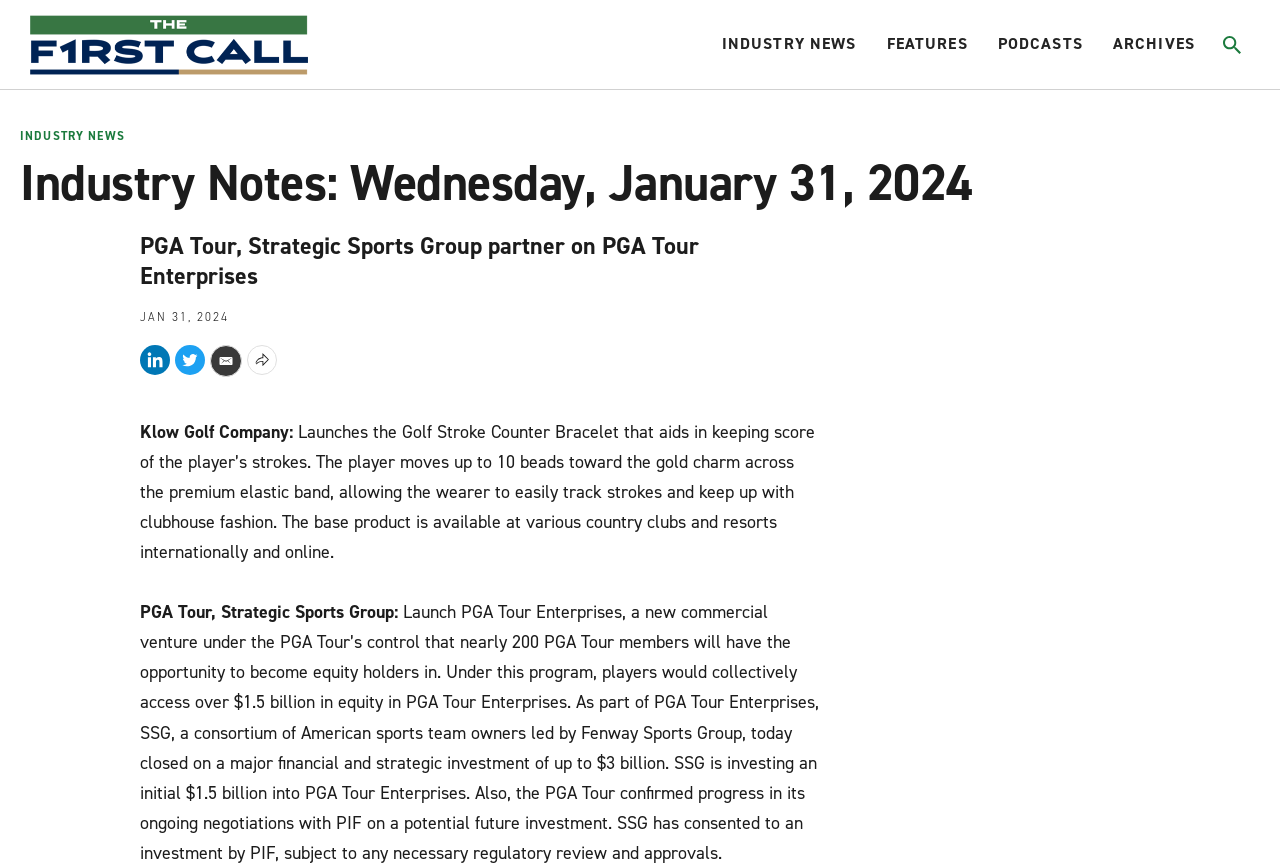Bounding box coordinates are to be given in the format (top-left x, top-left y, bottom-right x, bottom-right y). All values must be floating point numbers between 0 and 1. Provide the bounding box coordinate for the UI element described as: aria-label="home page"

[0.023, 0.017, 0.241, 0.086]